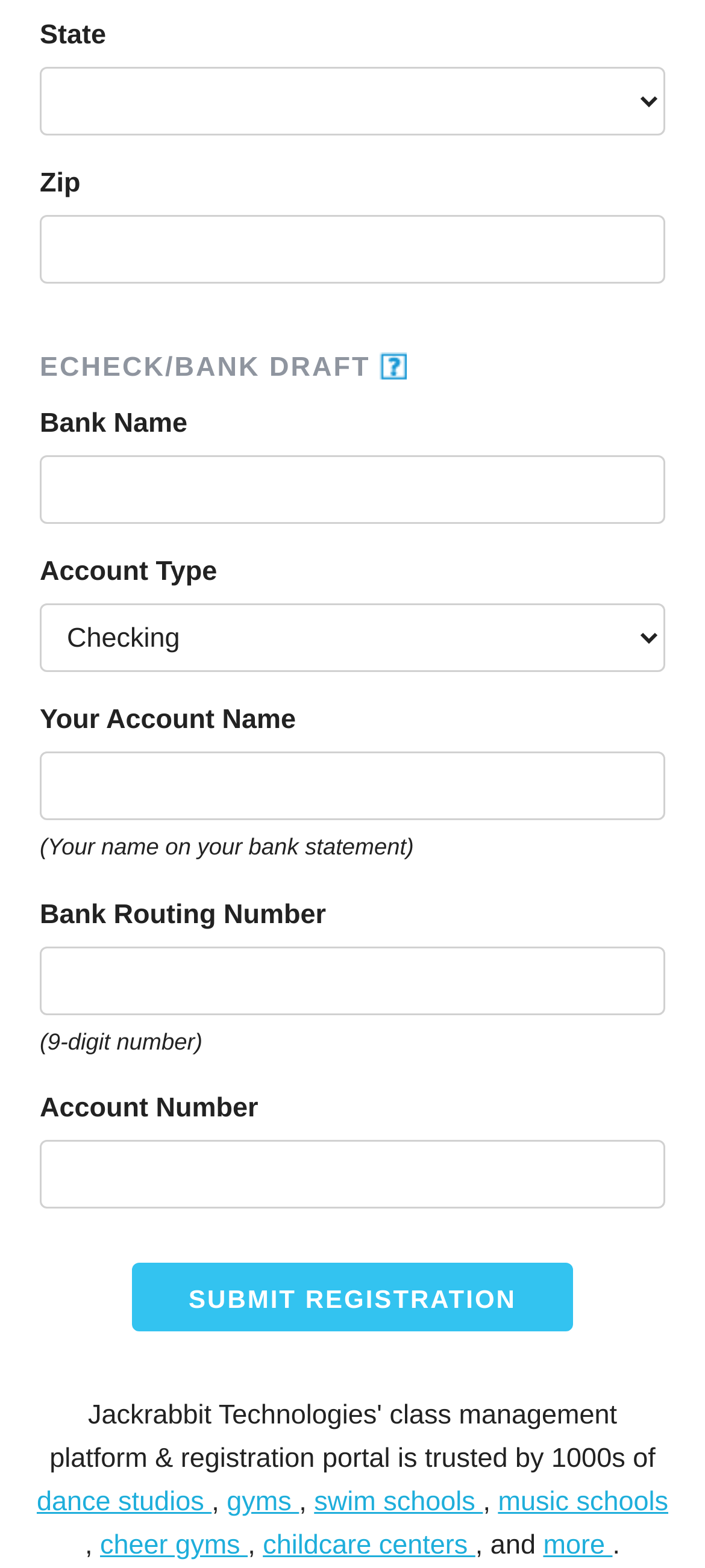Specify the bounding box coordinates of the element's area that should be clicked to execute the given instruction: "Click on dance studios". The coordinates should be four float numbers between 0 and 1, i.e., [left, top, right, bottom].

[0.052, 0.948, 0.3, 0.968]